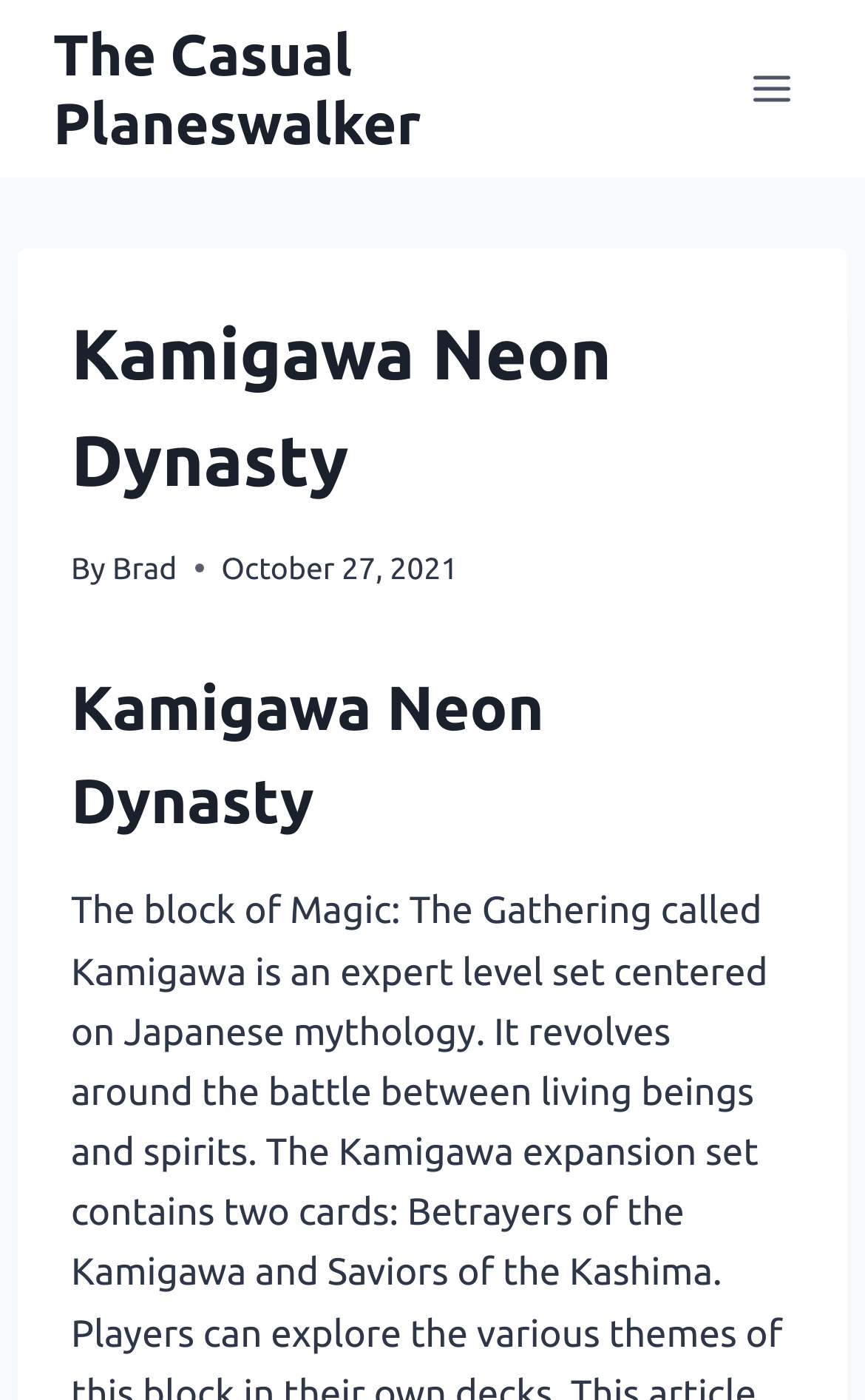When was the article published?
Please provide a comprehensive answer based on the details in the screenshot.

I found the publication date by examining the time element in the header section, which contains the text 'October 27, 2021'.